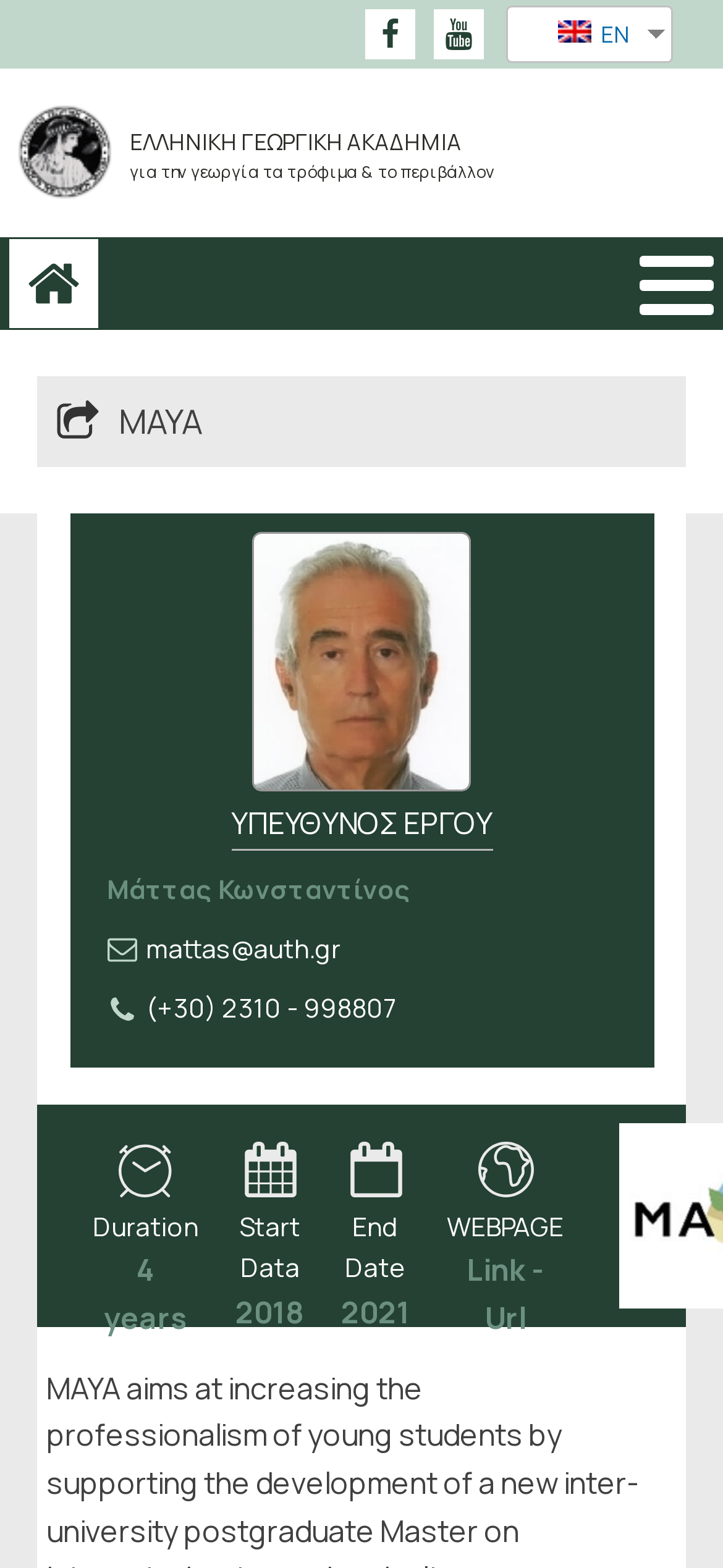Find the bounding box coordinates for the HTML element described in this sentence: "Μάττας Κωνσταντίνος". Provide the coordinates as four float numbers between 0 and 1, in the format [left, top, right, bottom].

[0.147, 0.555, 0.568, 0.578]